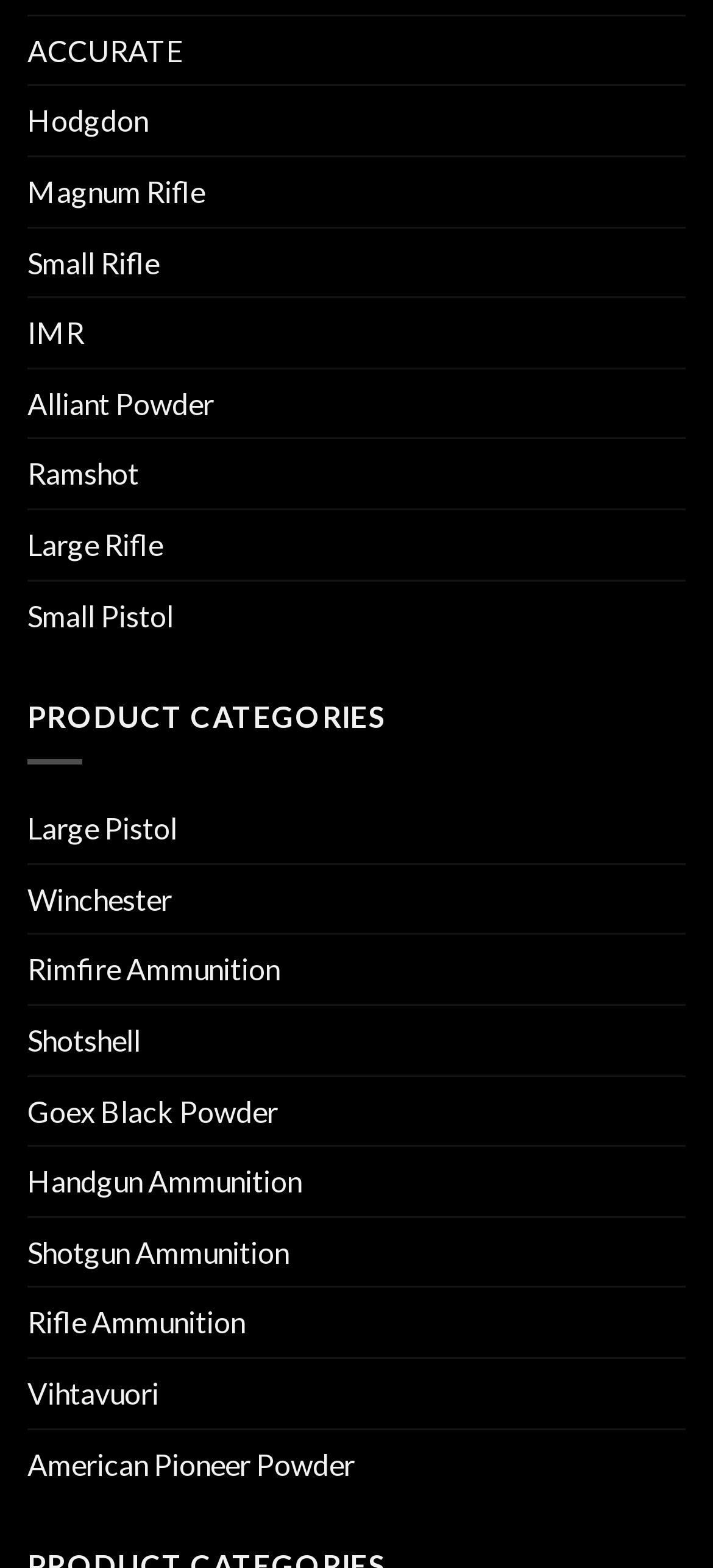Please predict the bounding box coordinates (top-left x, top-left y, bottom-right x, bottom-right y) for the UI element in the screenshot that fits the description: Handgun Ammunition

[0.038, 0.732, 0.423, 0.775]